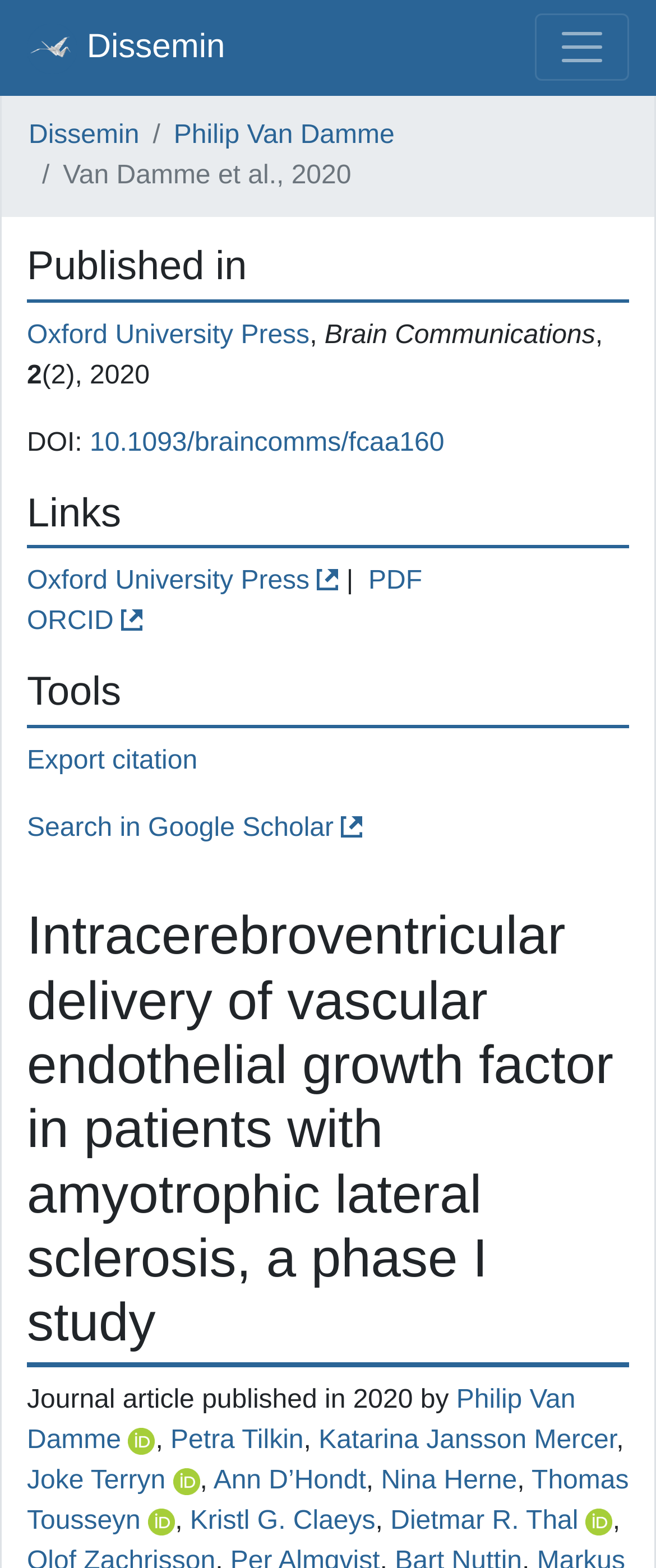What is the DOI of the article?
Please respond to the question with a detailed and thorough explanation.

I found the DOI of the article by looking at the link element with the text '10.1093/braincomms/fcaa160' which is located below the publication information and above the links section.